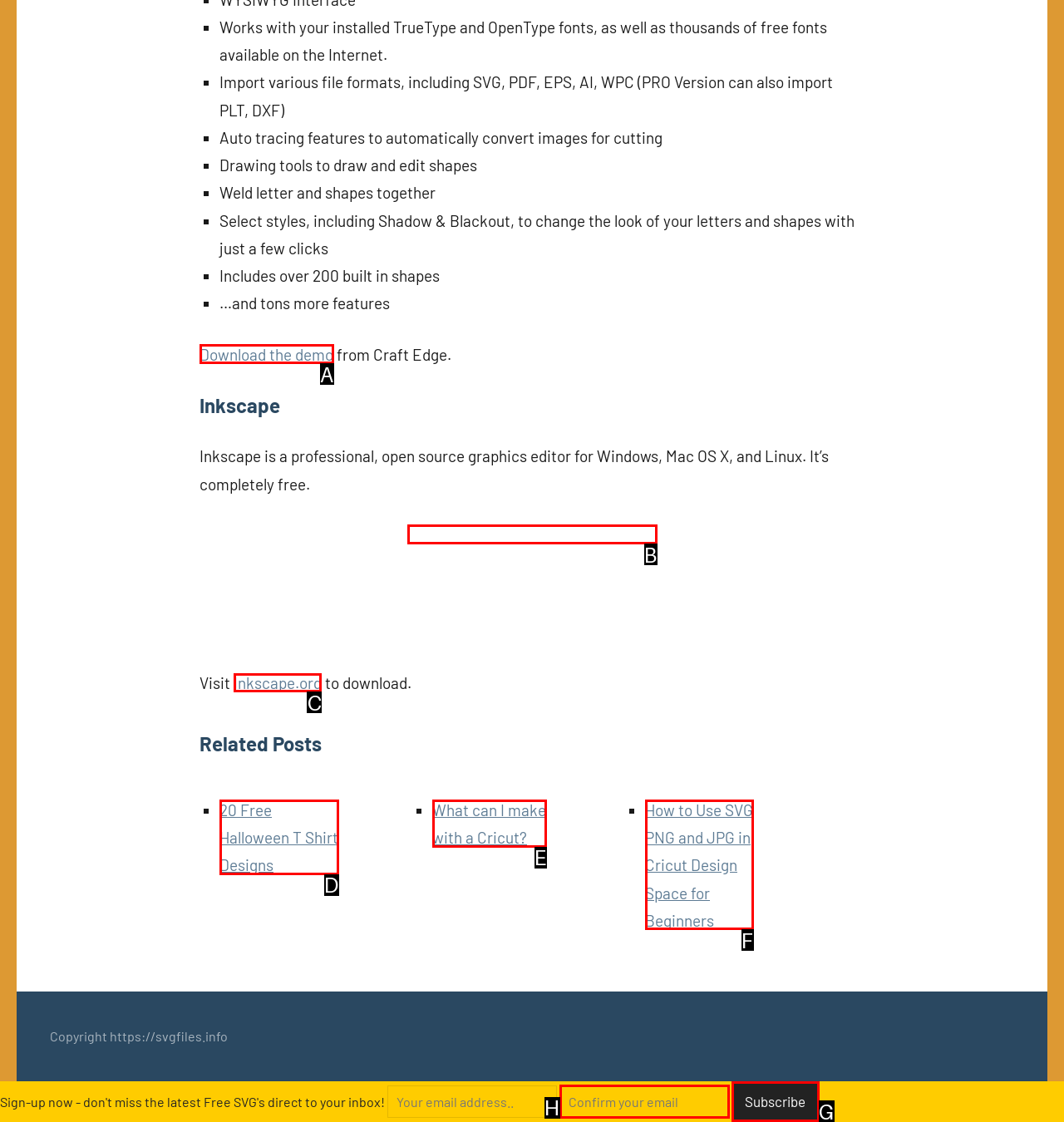Tell me which letter corresponds to the UI element that will allow you to Visit Inkscape.org. Answer with the letter directly.

C